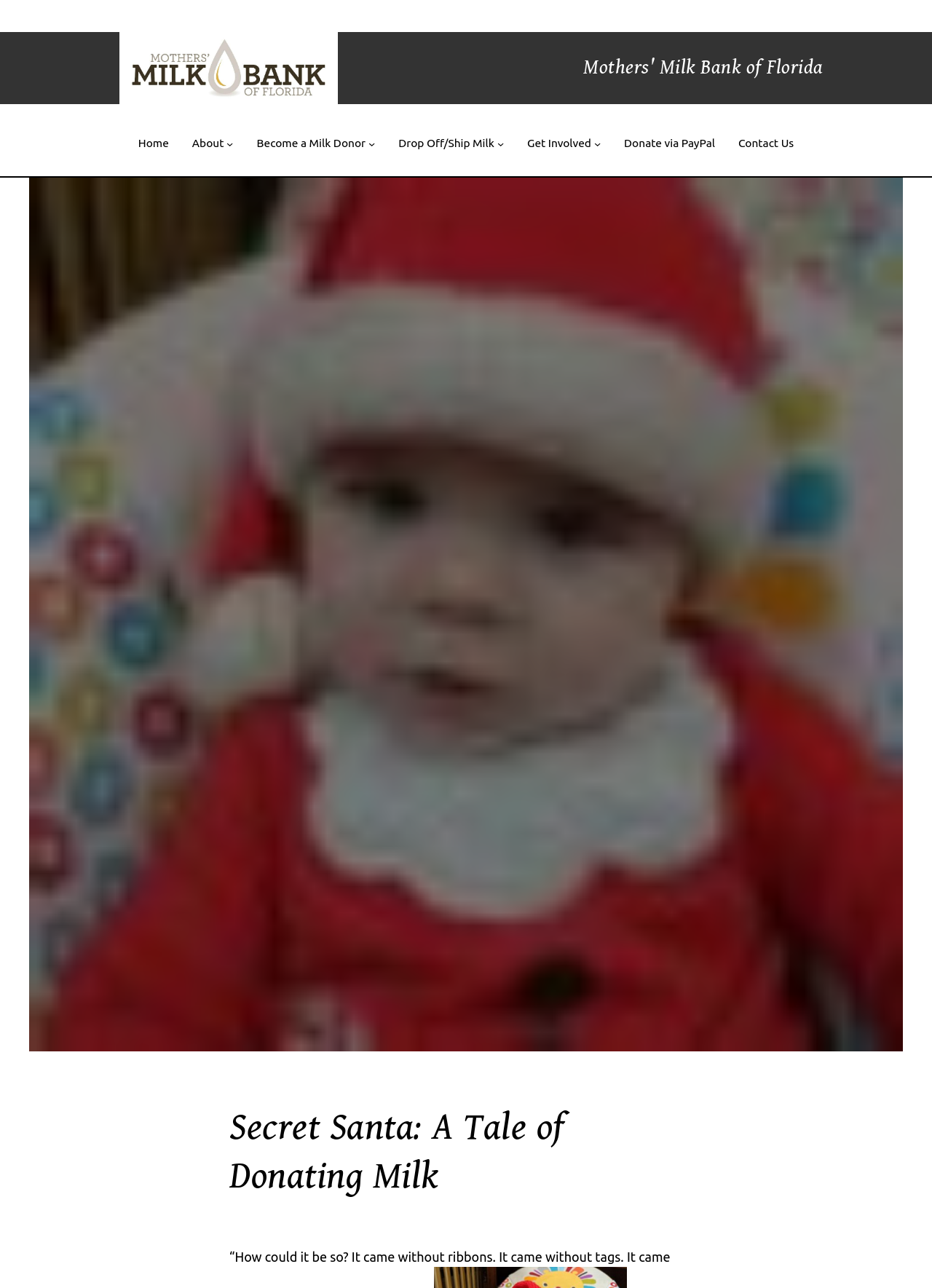Give the bounding box coordinates for this UI element: "Donate via PayPal". The coordinates should be four float numbers between 0 and 1, arranged as [left, top, right, bottom].

[0.67, 0.104, 0.767, 0.119]